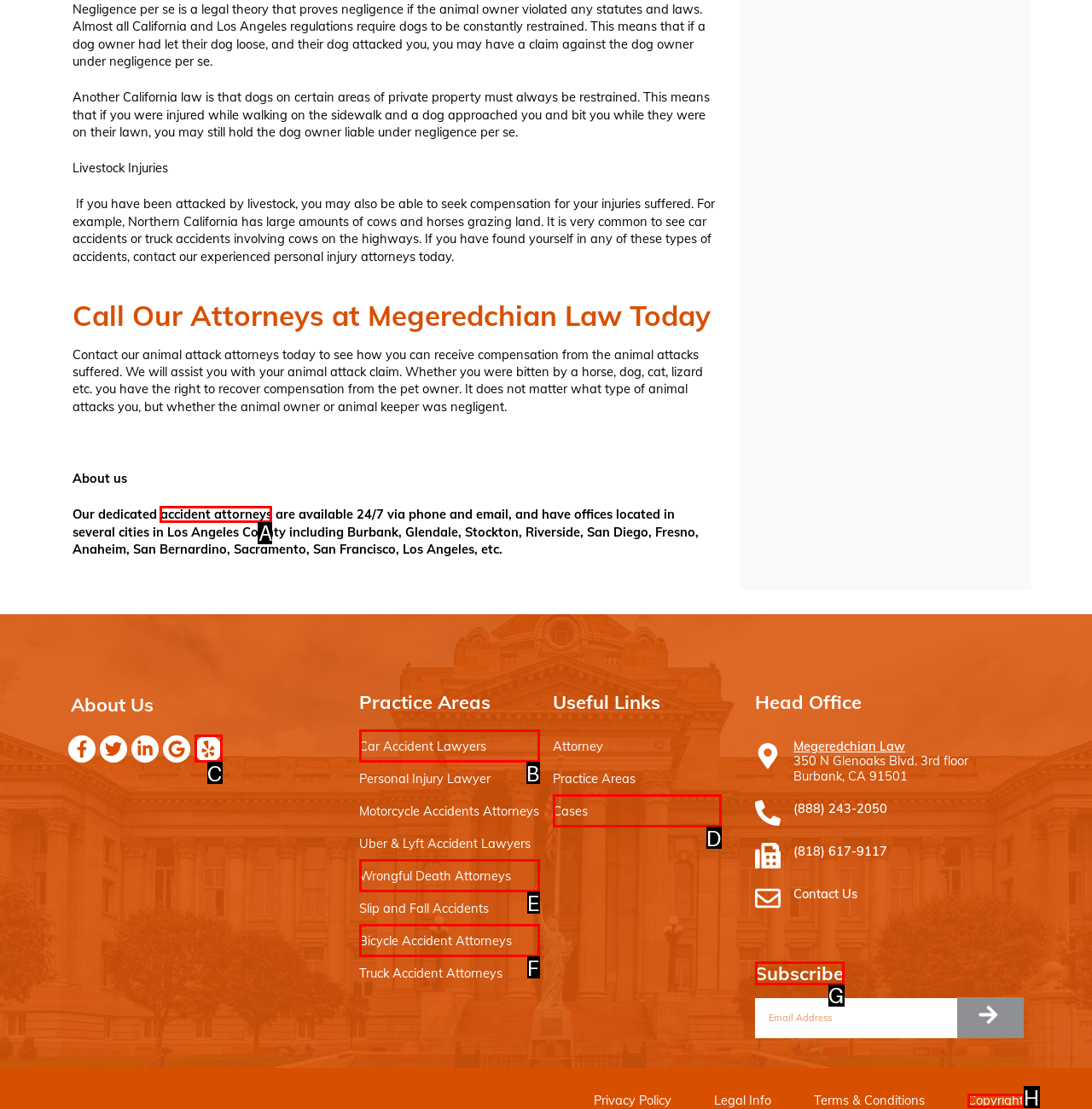Select the appropriate HTML element to click for the following task: Subscribe to the newsletter
Answer with the letter of the selected option from the given choices directly.

G